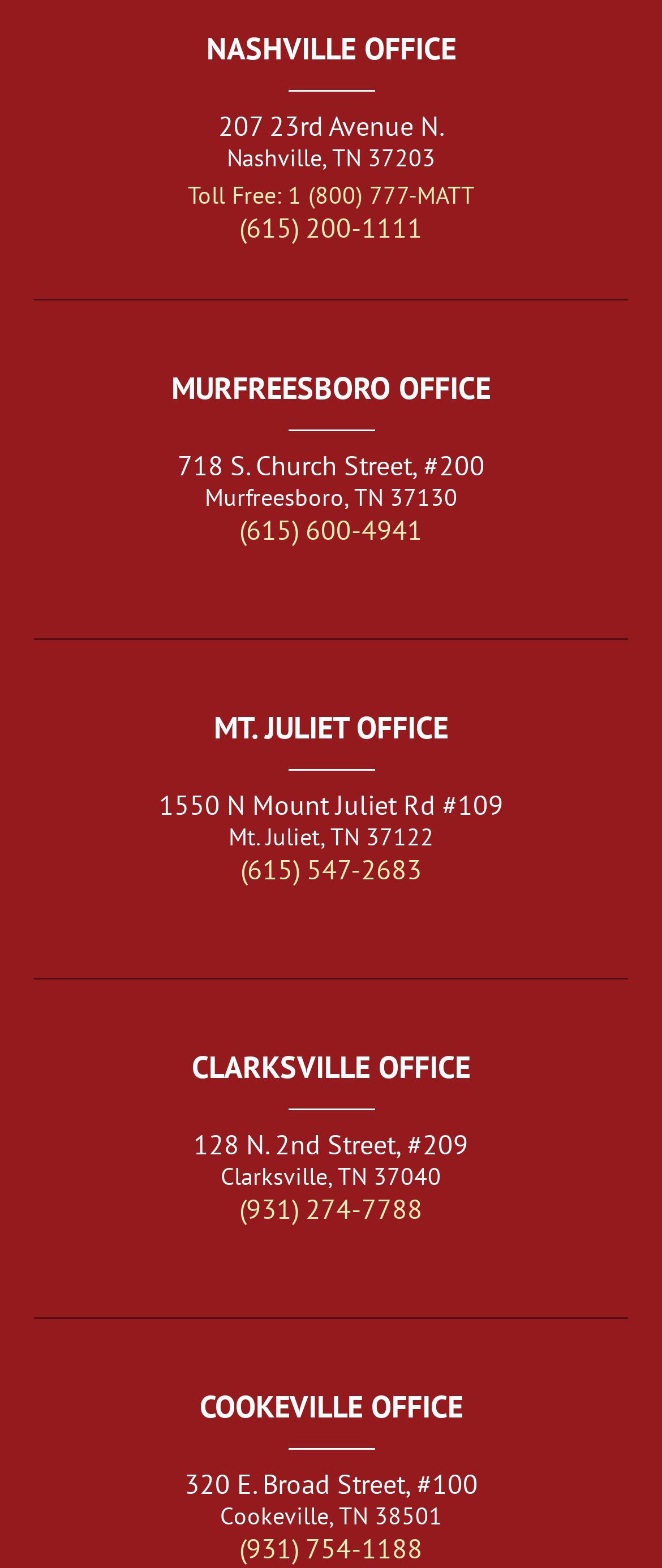Give the bounding box coordinates for the element described as: "Toll Free: 1 (800) 777-MATT".

[0.283, 0.115, 0.717, 0.134]